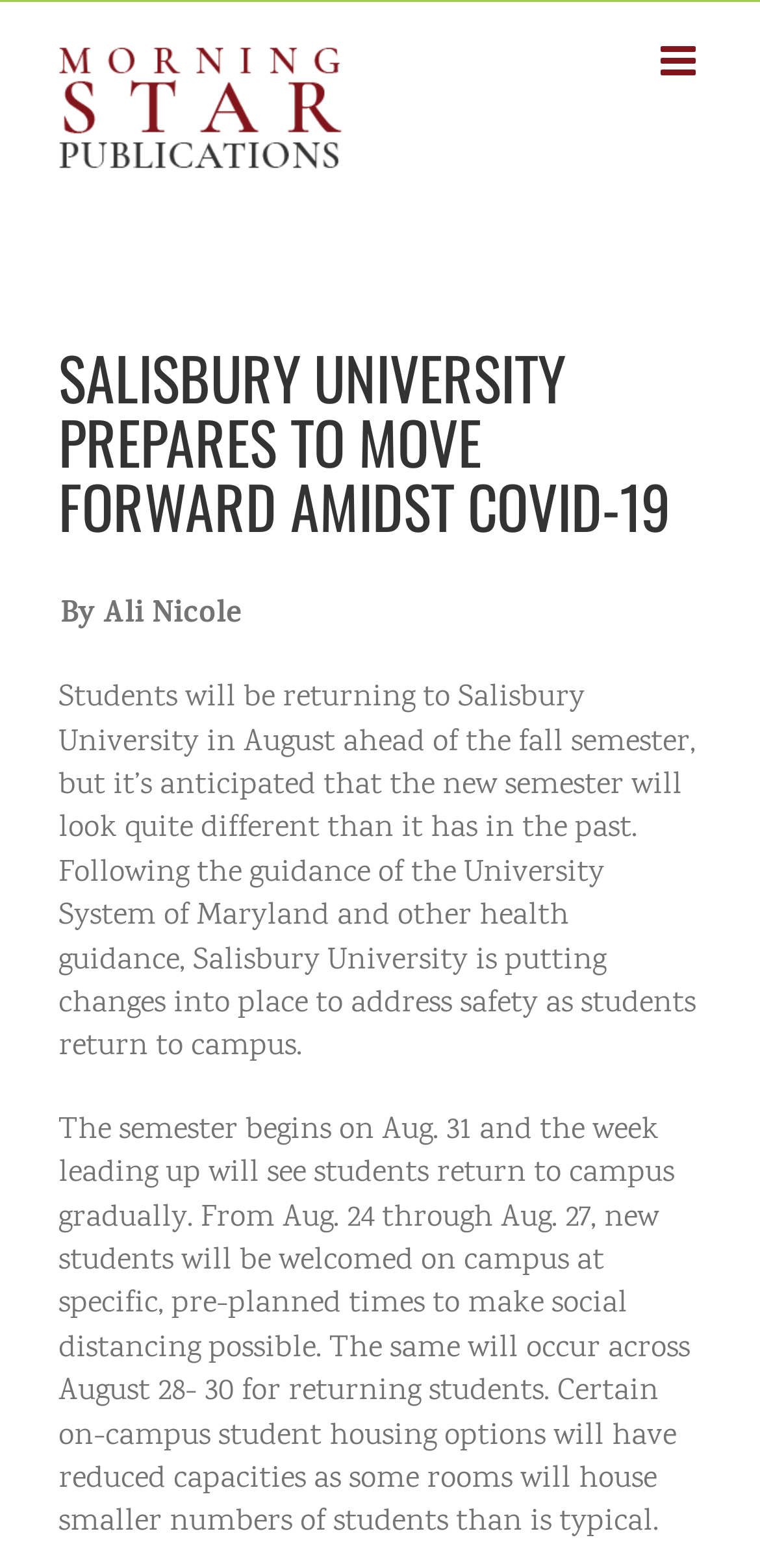What is the university following for guidance?
Using the information presented in the image, please offer a detailed response to the question.

The article states that Salisbury University is putting changes into place to address safety as students return to campus, following the guidance of the University System of Maryland and other health guidance.